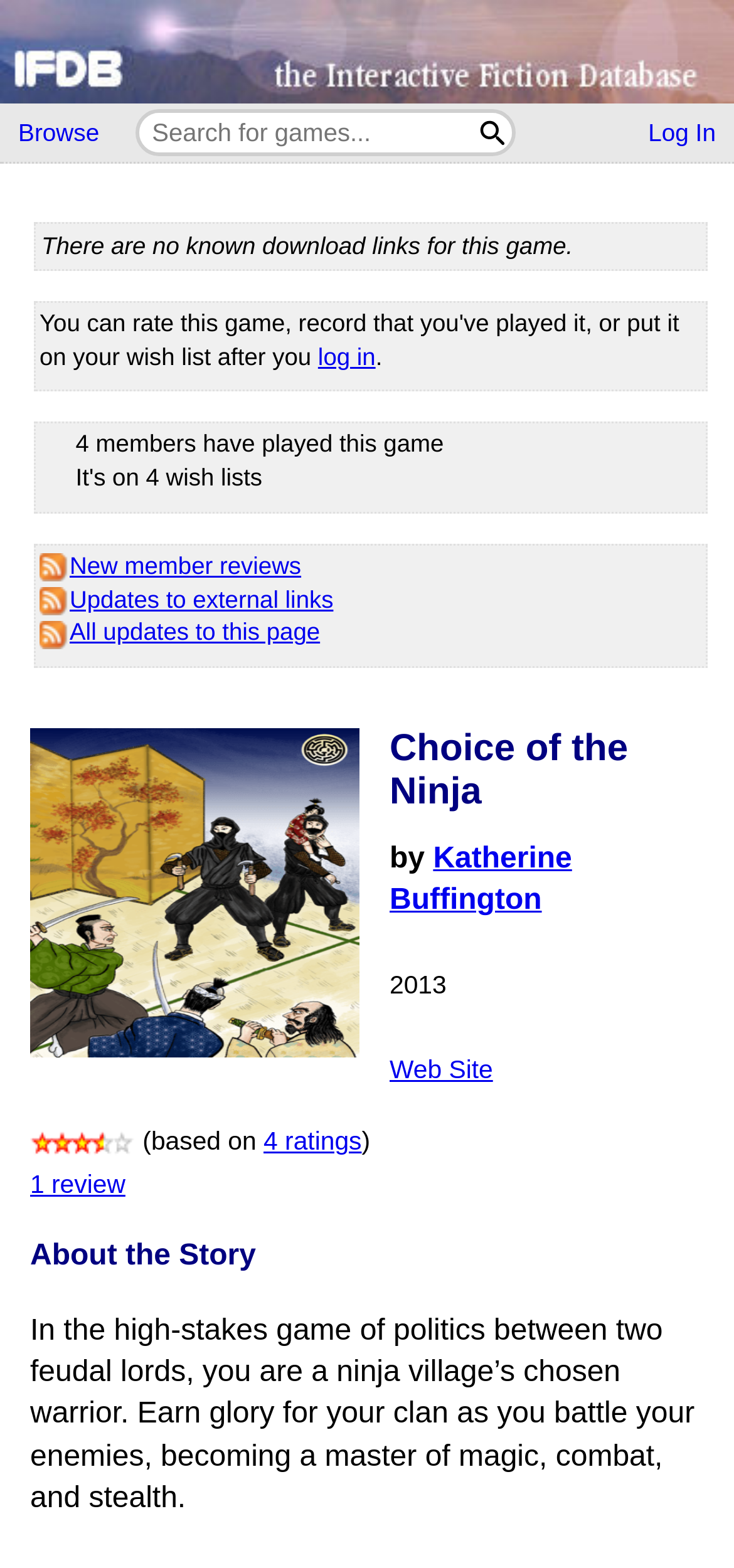What is the rating of this game?
Please give a detailed and thorough answer to the question, covering all relevant points.

I found the answer by looking at the image '3½ Stars' in the webpage, which is located near the text 'based on 4 ratings'.